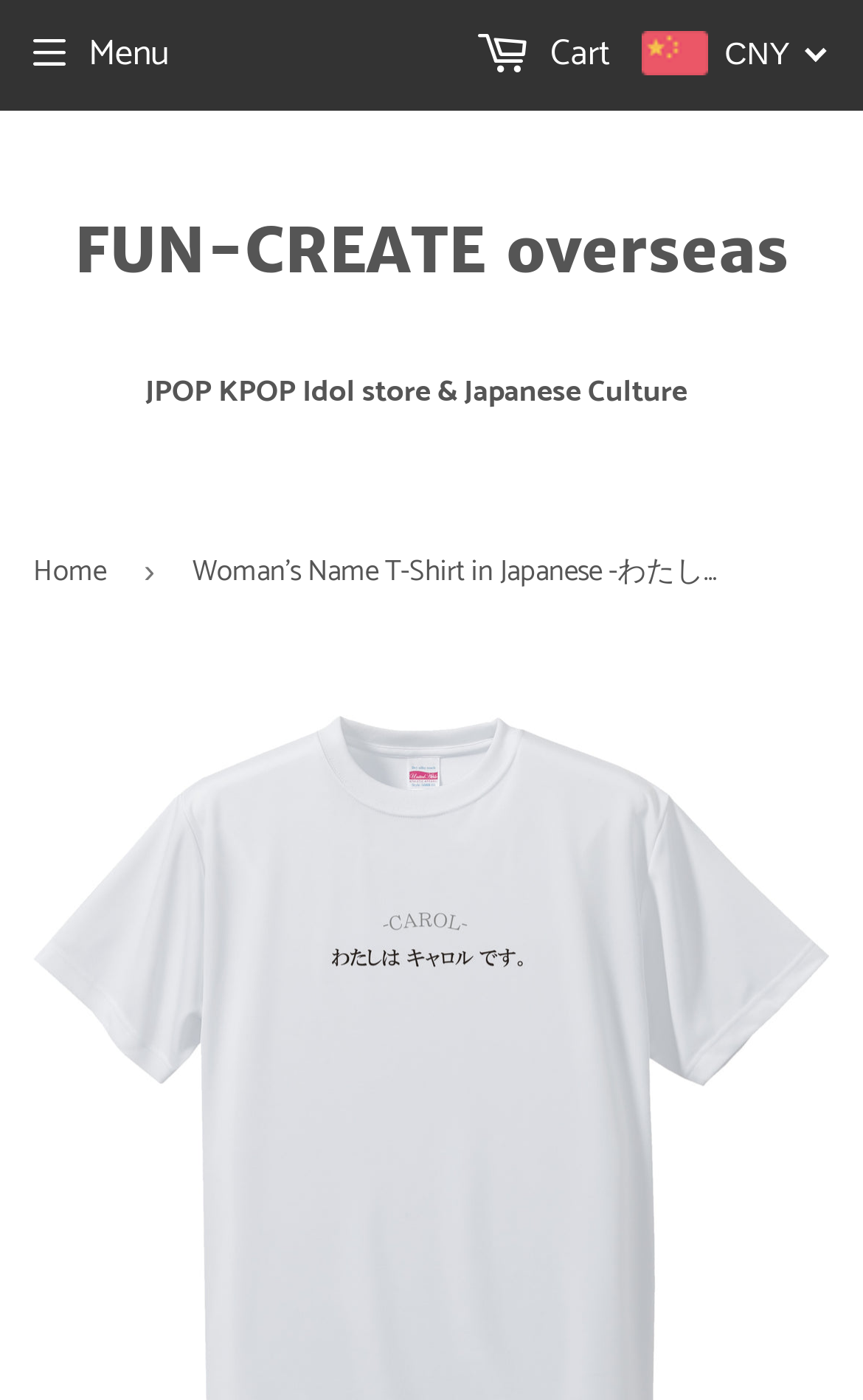Craft a detailed narrative of the webpage's structure and content.

This webpage is an online store selling personalized T-shirts with Japanese names. At the top left corner, there is a menu button labeled "Menu" that controls the navigation bar. Next to it, there is a link to "FUN-CREATE overseas" and another link to "JPOP KPOP Idol store & Japanese Culture". 

Below these links, there is a layout table that occupies the entire width of the page. On the top right corner of this table, there is a currency selection section with multiple static text elements displaying various currency options, such as US Dollar, Euro, British Pound Sterling, and many others. 

On the right side of the table, there is a link to the shopping cart, labeled "[ Cart". Below the currency selection section, there is a navigation bar with breadcrumbs, which includes a link to the "Home" page.